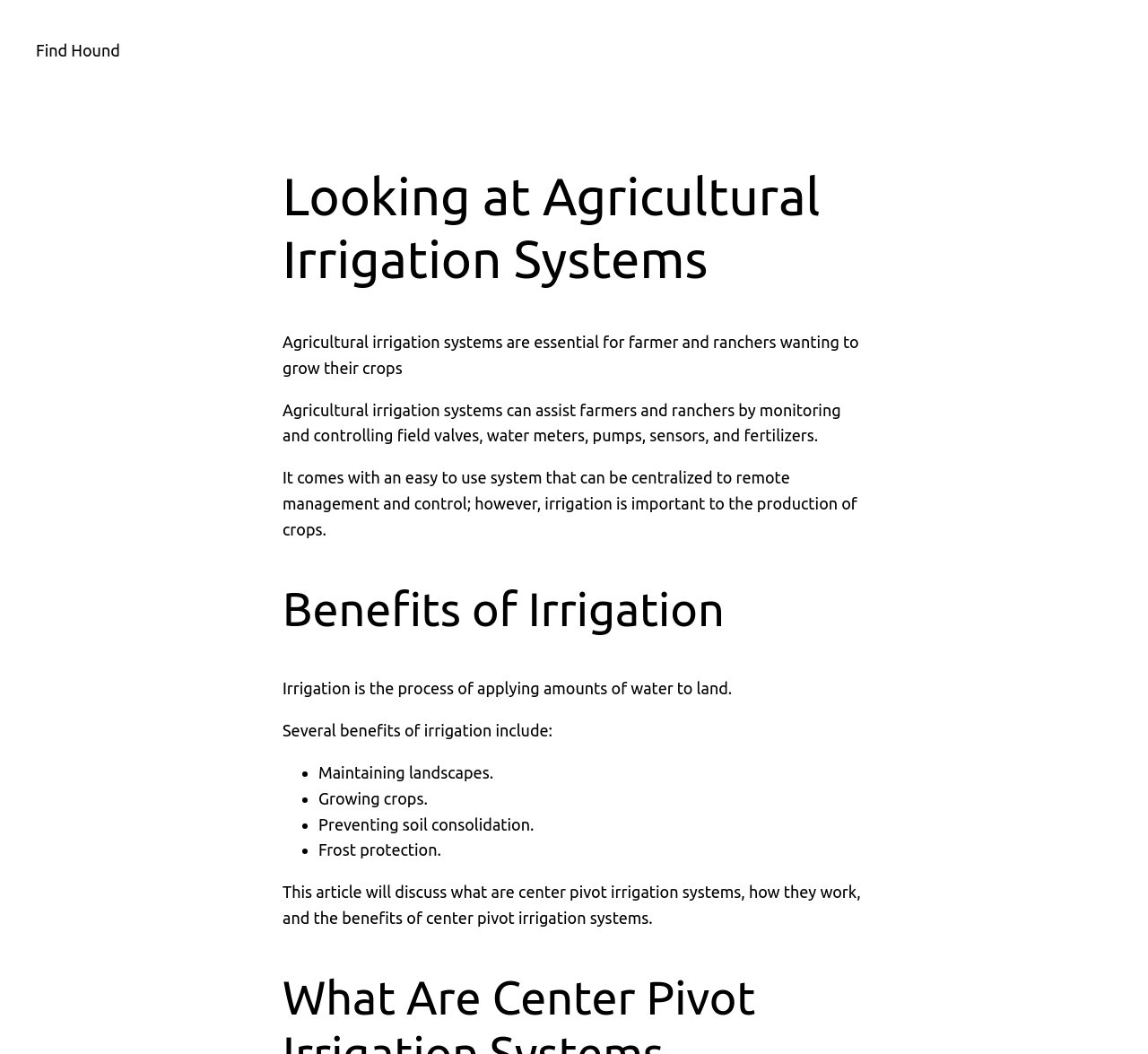Bounding box coordinates must be specified in the format (top-left x, top-left y, bottom-right x, bottom-right y). All values should be floating point numbers between 0 and 1. What are the bounding box coordinates of the UI element described as: Find Hound

[0.031, 0.039, 0.105, 0.056]